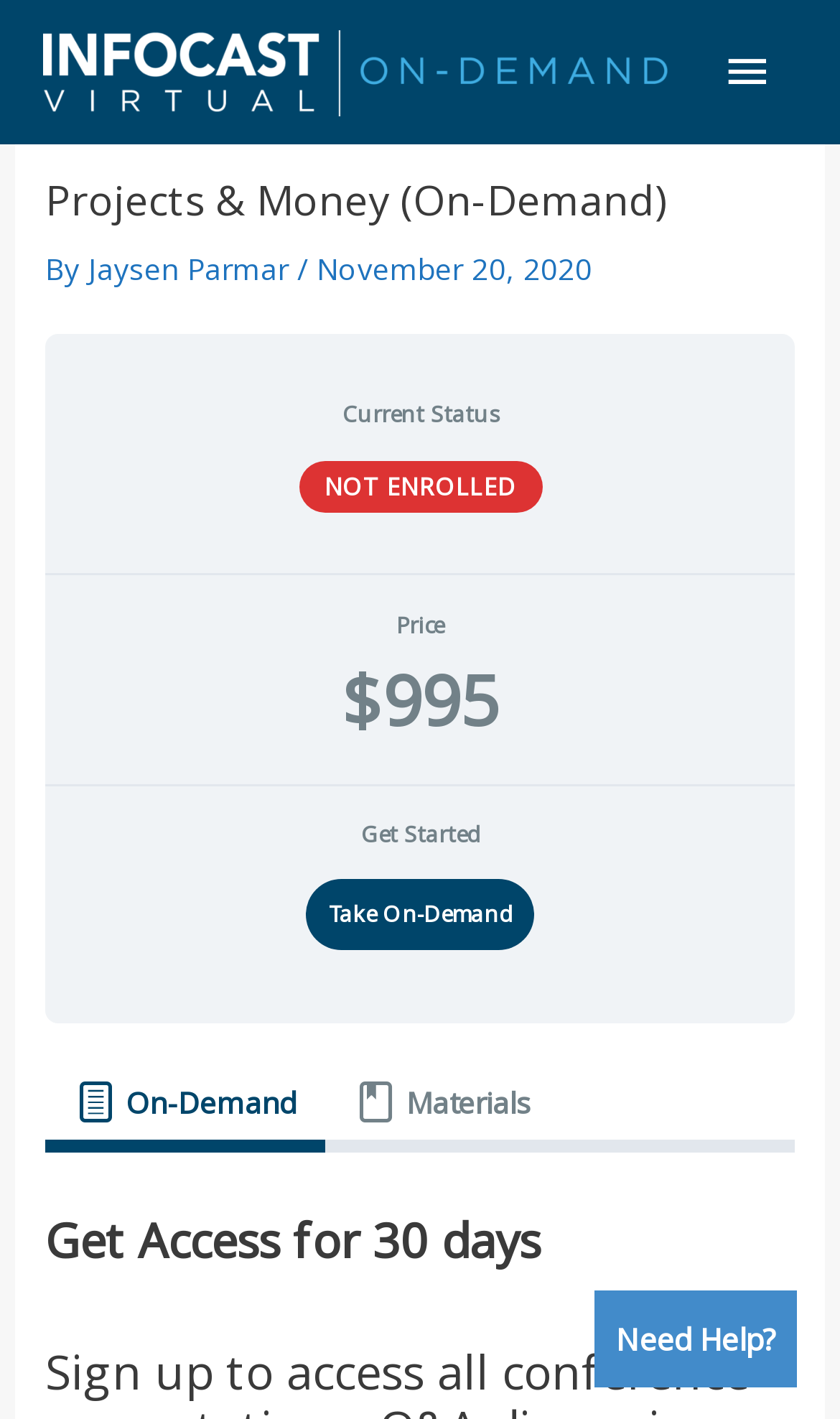Answer this question in one word or a short phrase: Who is the author of the project?

Jaysen Parmar